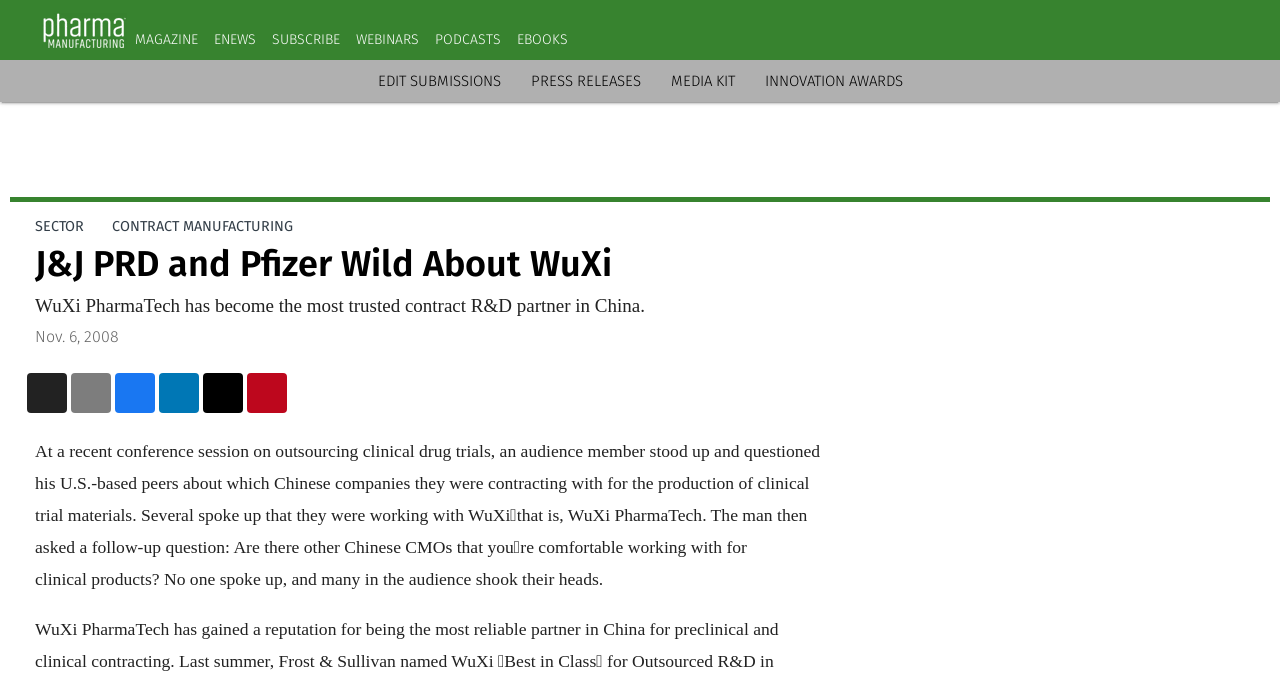Please find the main title text of this webpage.

J&J PRD and Pfizer Wild About WuXi